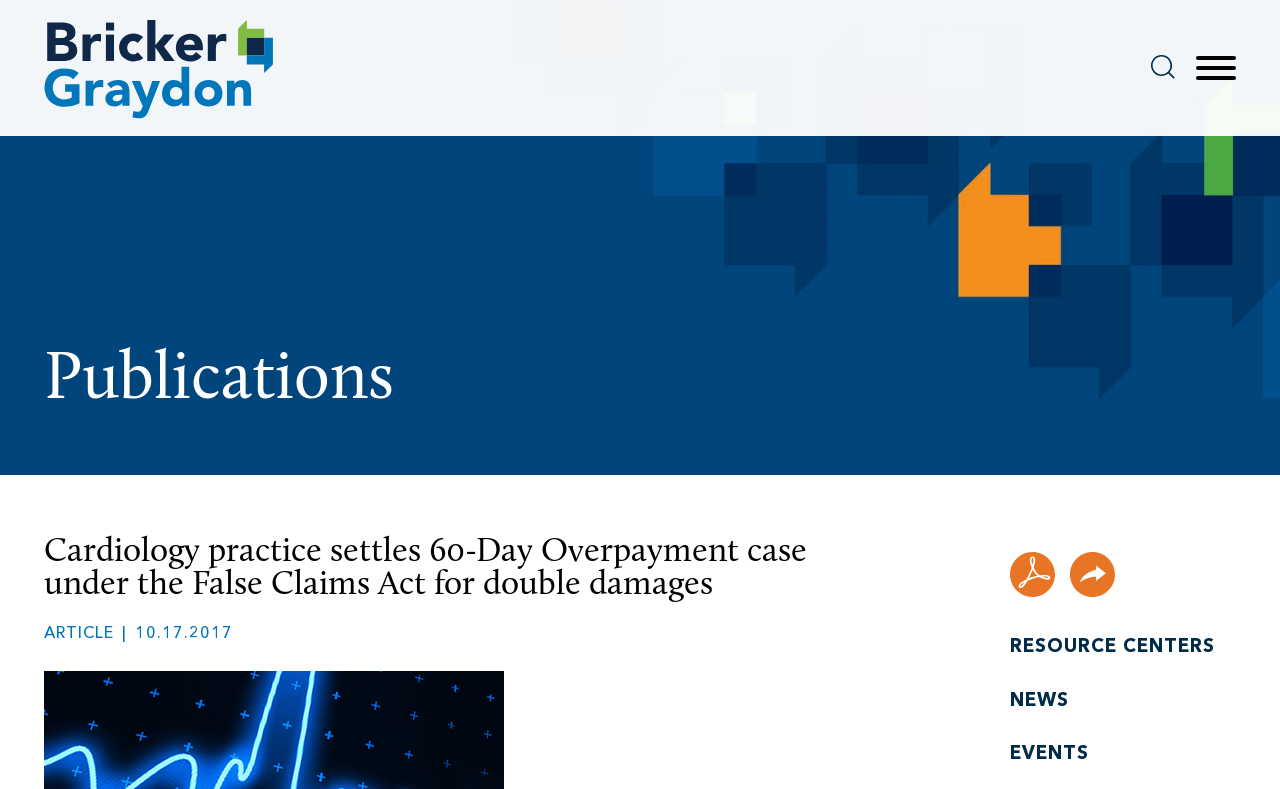Can you determine the bounding box coordinates of the area that needs to be clicked to fulfill the following instruction: "visit Bricker Graydon LLP website"?

[0.034, 0.025, 0.214, 0.151]